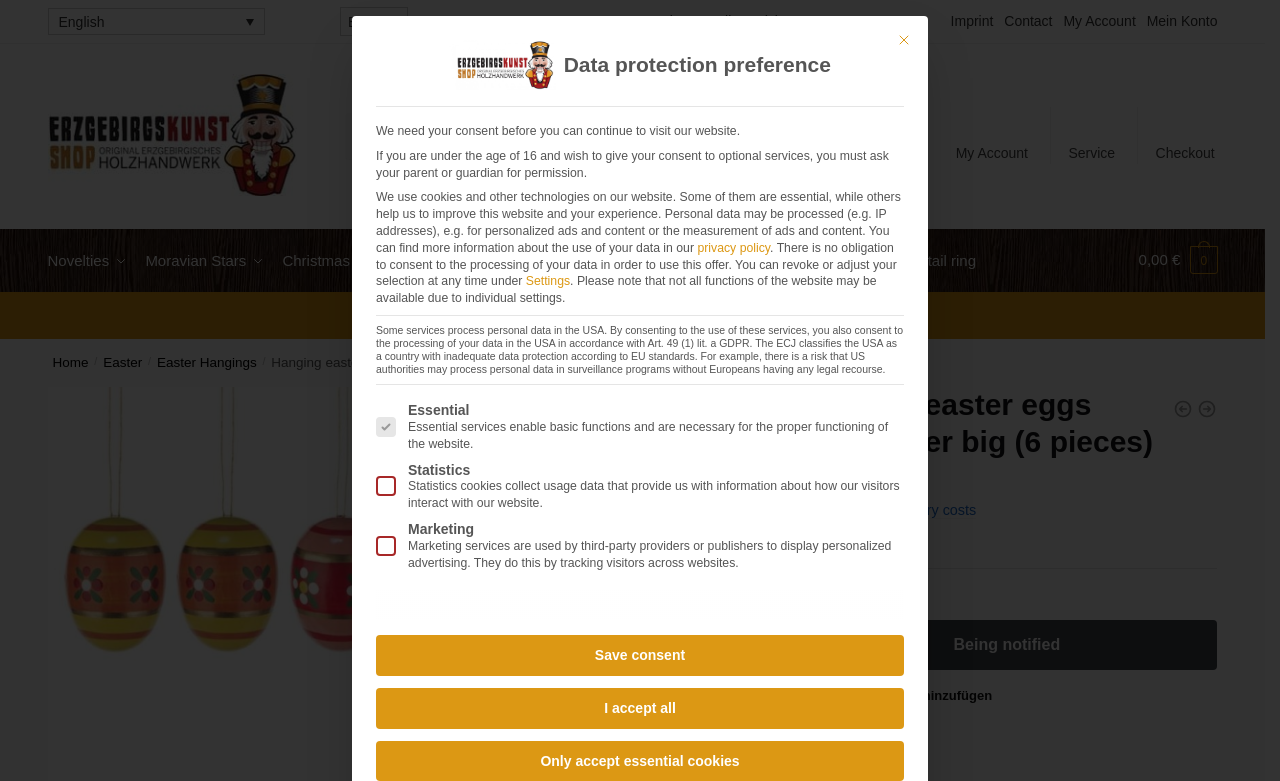What is the name of the shop?
Give a detailed and exhaustive answer to the question.

I found the answer by looking at the link with the text 'Erzgebirgskunst-Shop' which is likely to be the name of the shop.